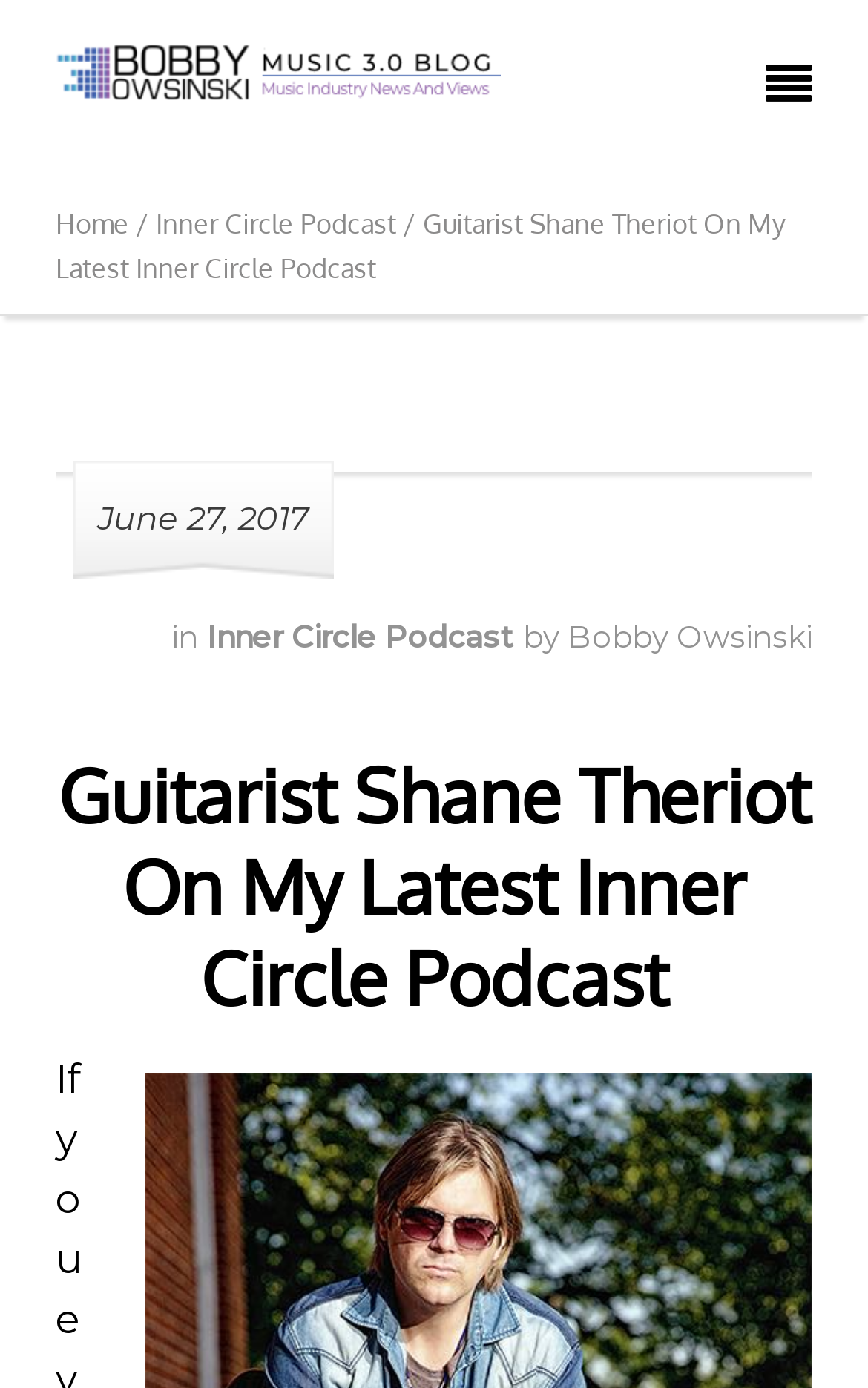What is the name of the podcast?
Deliver a detailed and extensive answer to the question.

I found the name of the podcast by looking at the link element with the content 'Inner Circle Podcast' which is located near the text element 'in' and has a bounding box coordinate of [0.238, 0.445, 0.603, 0.471]. This link element is likely to be the name of the podcast.